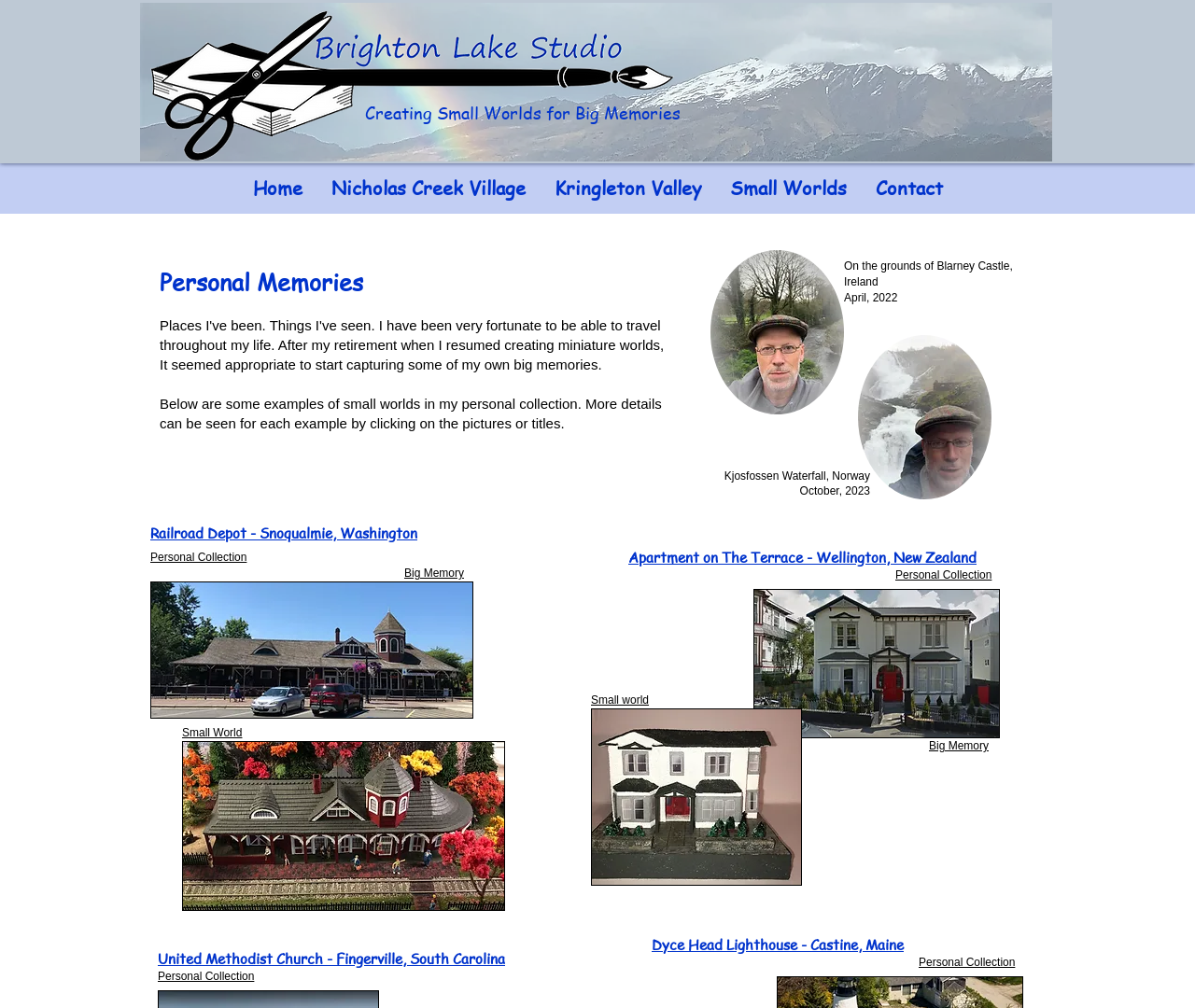Respond to the question with just a single word or phrase: 
How many images are on the webpage?

7